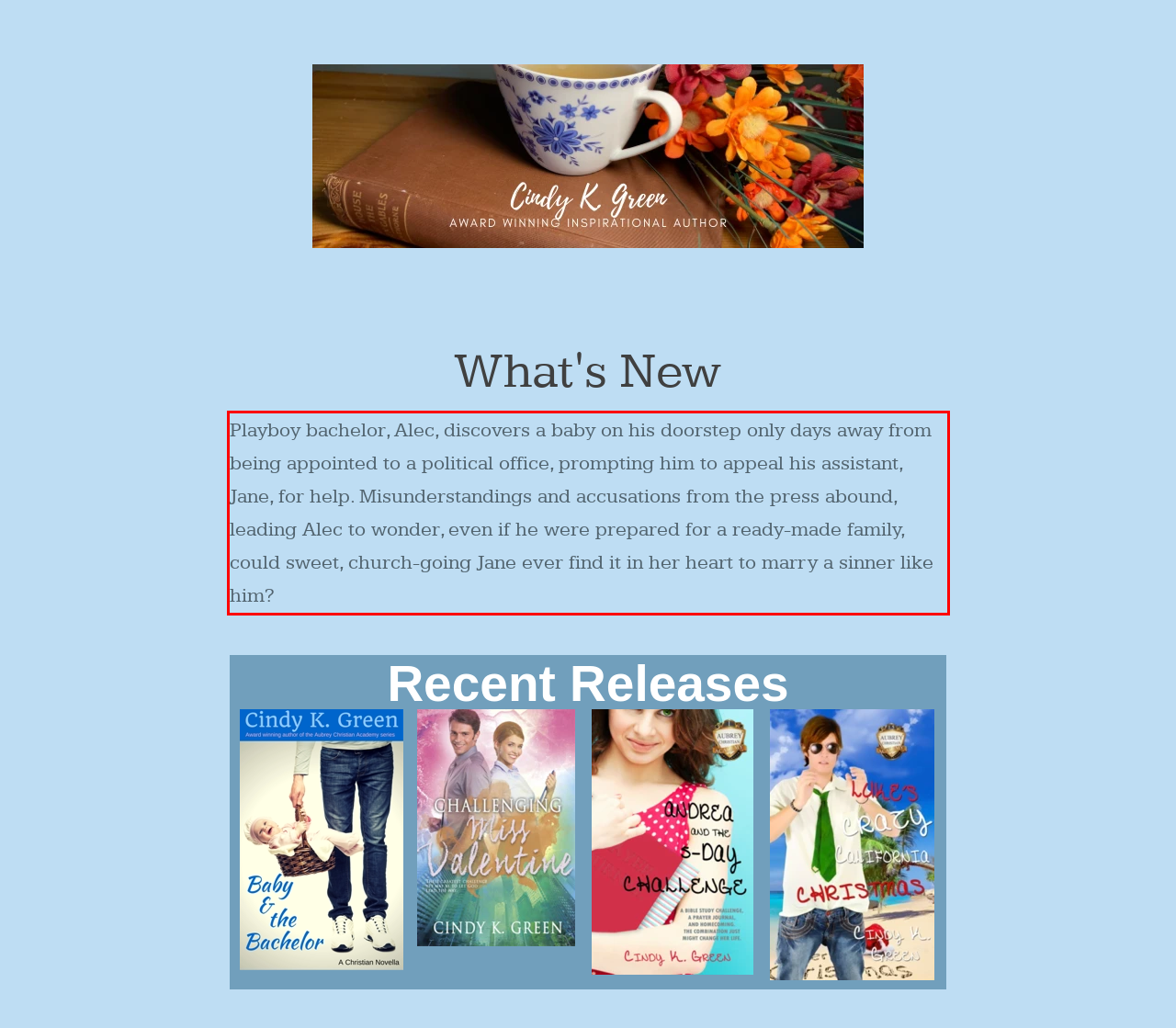There is a screenshot of a webpage with a red bounding box around a UI element. Please use OCR to extract the text within the red bounding box.

Playboy bachelor, Alec, discovers a baby on his doorstep only days away from being appointed to a political office, prompting him to appeal his assistant, Jane, for help. Misunderstandings and accusations from the press abound, leading Alec to wonder, even if he were prepared for a ready-made family, could sweet, church-going Jane ever find it in her heart to marry a sinner like him?